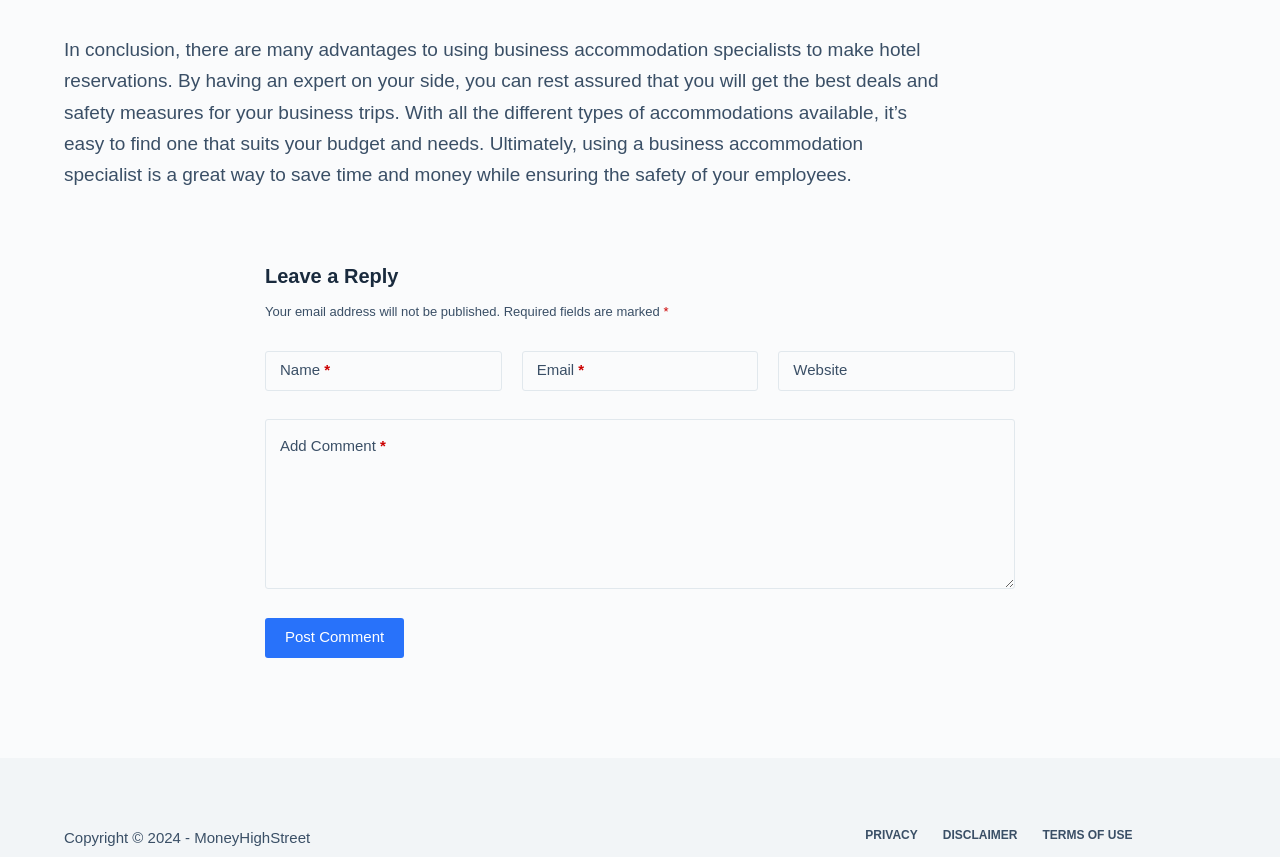Give a one-word or short-phrase answer to the following question: 
What is required to leave a reply?

Name and Email